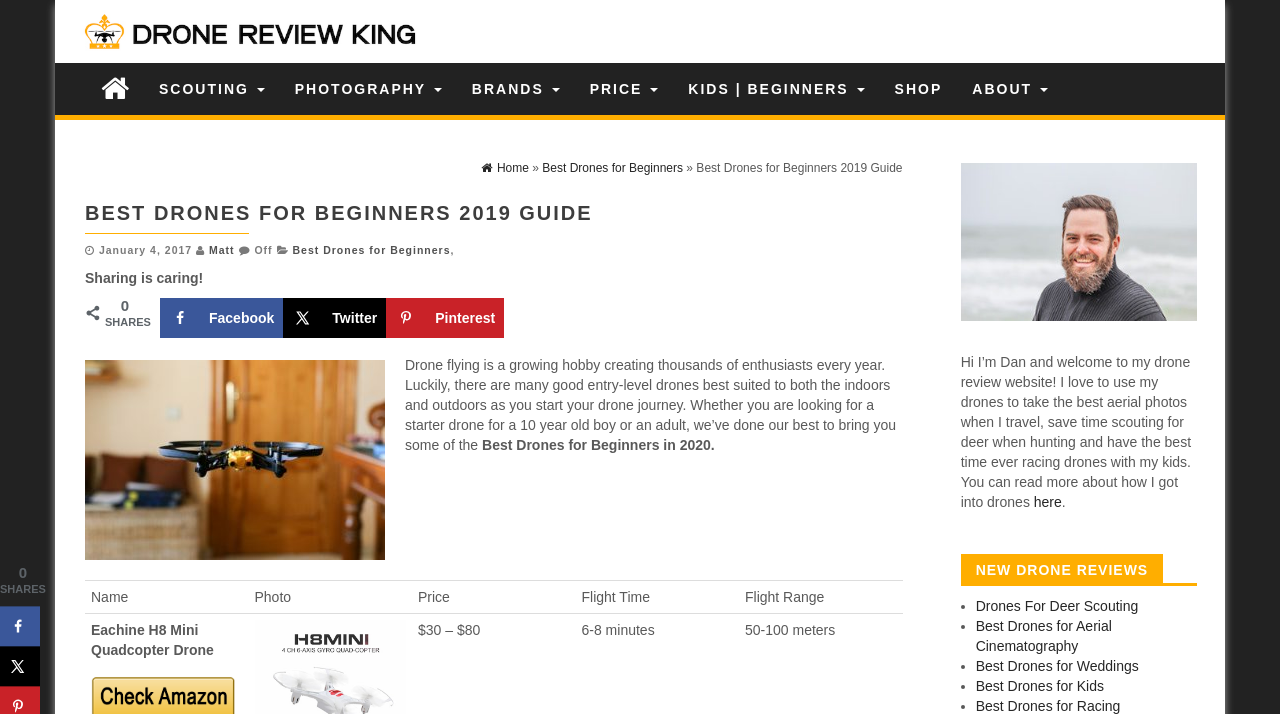Find and provide the bounding box coordinates for the UI element described with: "Best Drones for Aerial Cinematography".

[0.762, 0.866, 0.869, 0.916]